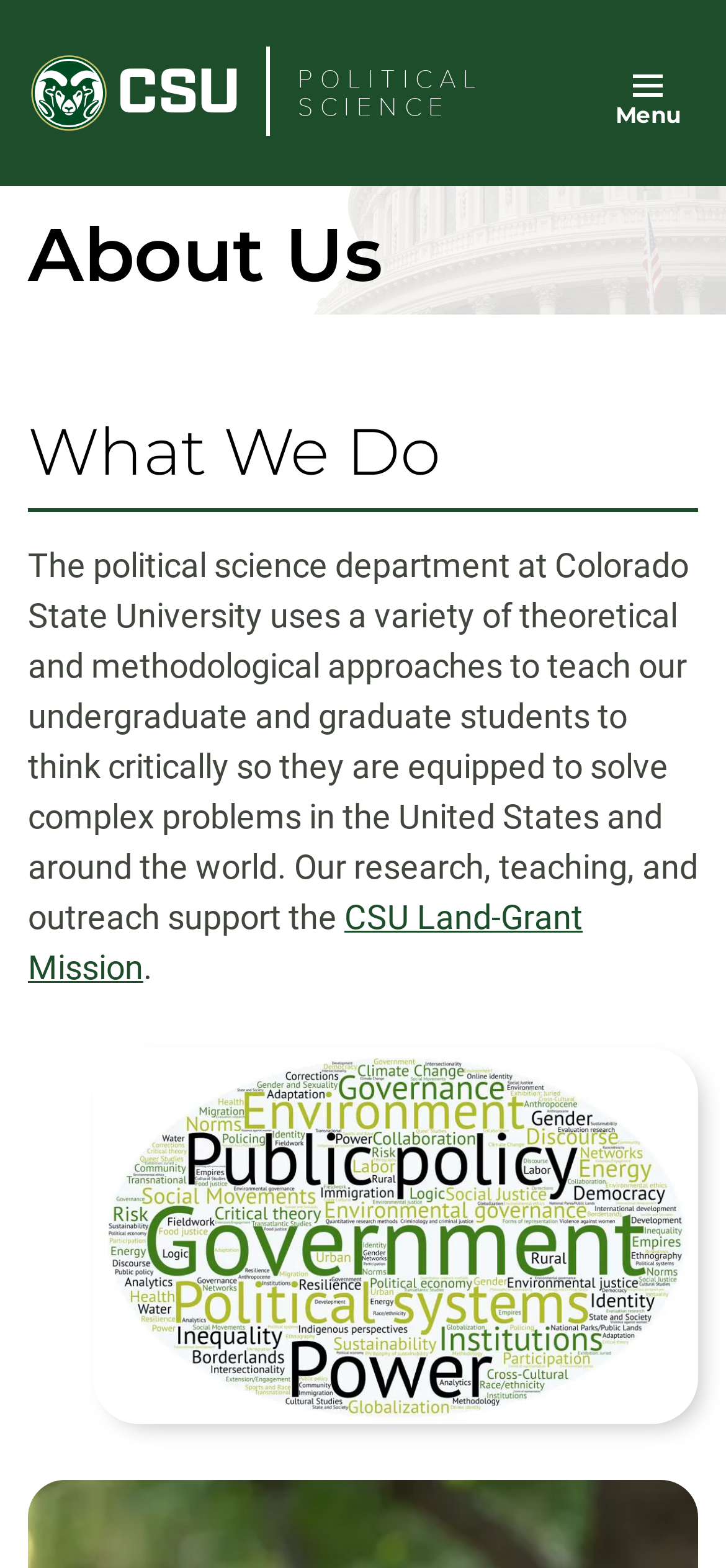What is the name of the mission mentioned on the page?
Relying on the image, give a concise answer in one word or a brief phrase.

CSU Land-Grant Mission